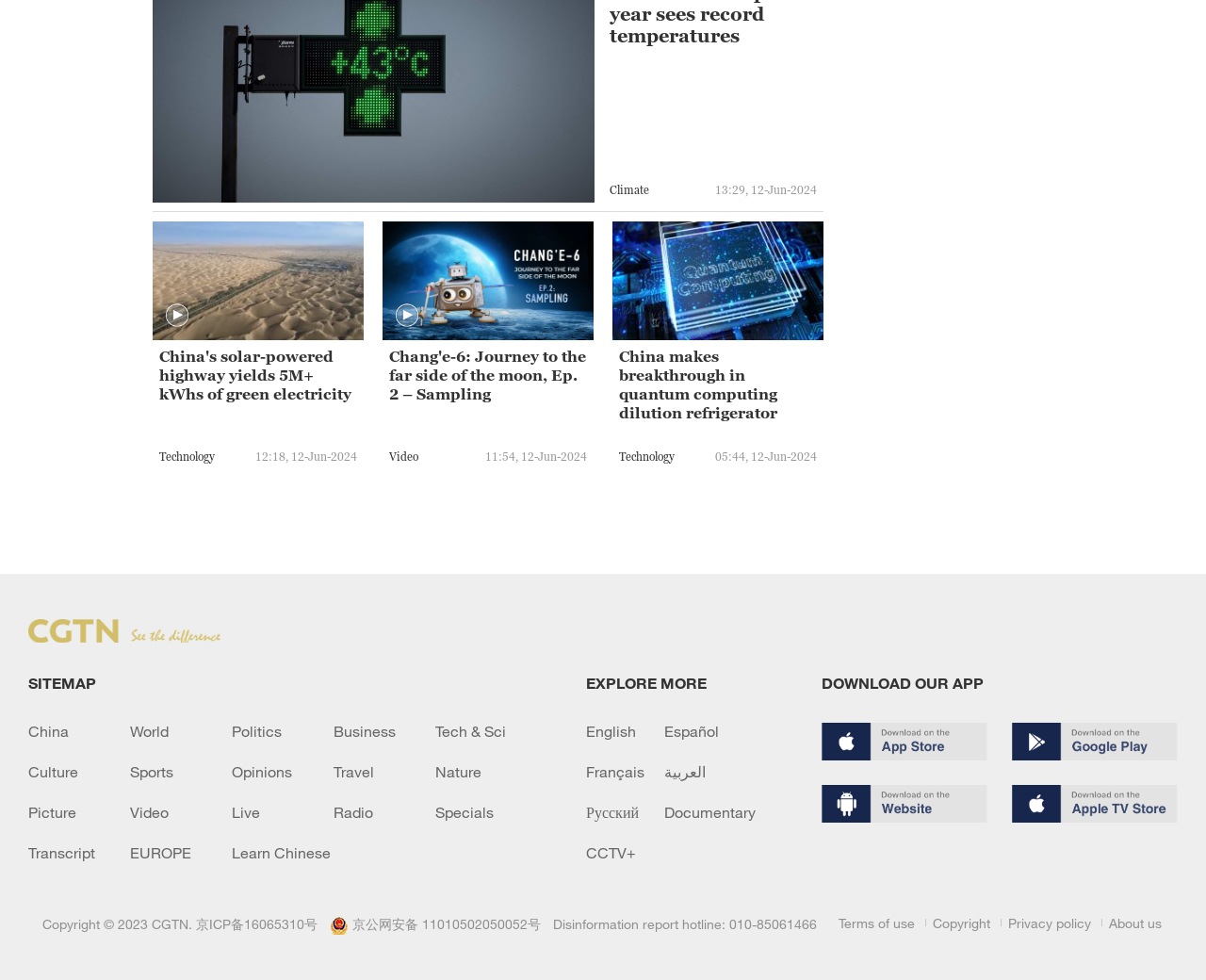Specify the bounding box coordinates of the region I need to click to perform the following instruction: "Explore more about China's breakthrough in quantum computing". The coordinates must be four float numbers in the range of 0 to 1, i.e., [left, top, right, bottom].

[0.513, 0.354, 0.677, 0.431]